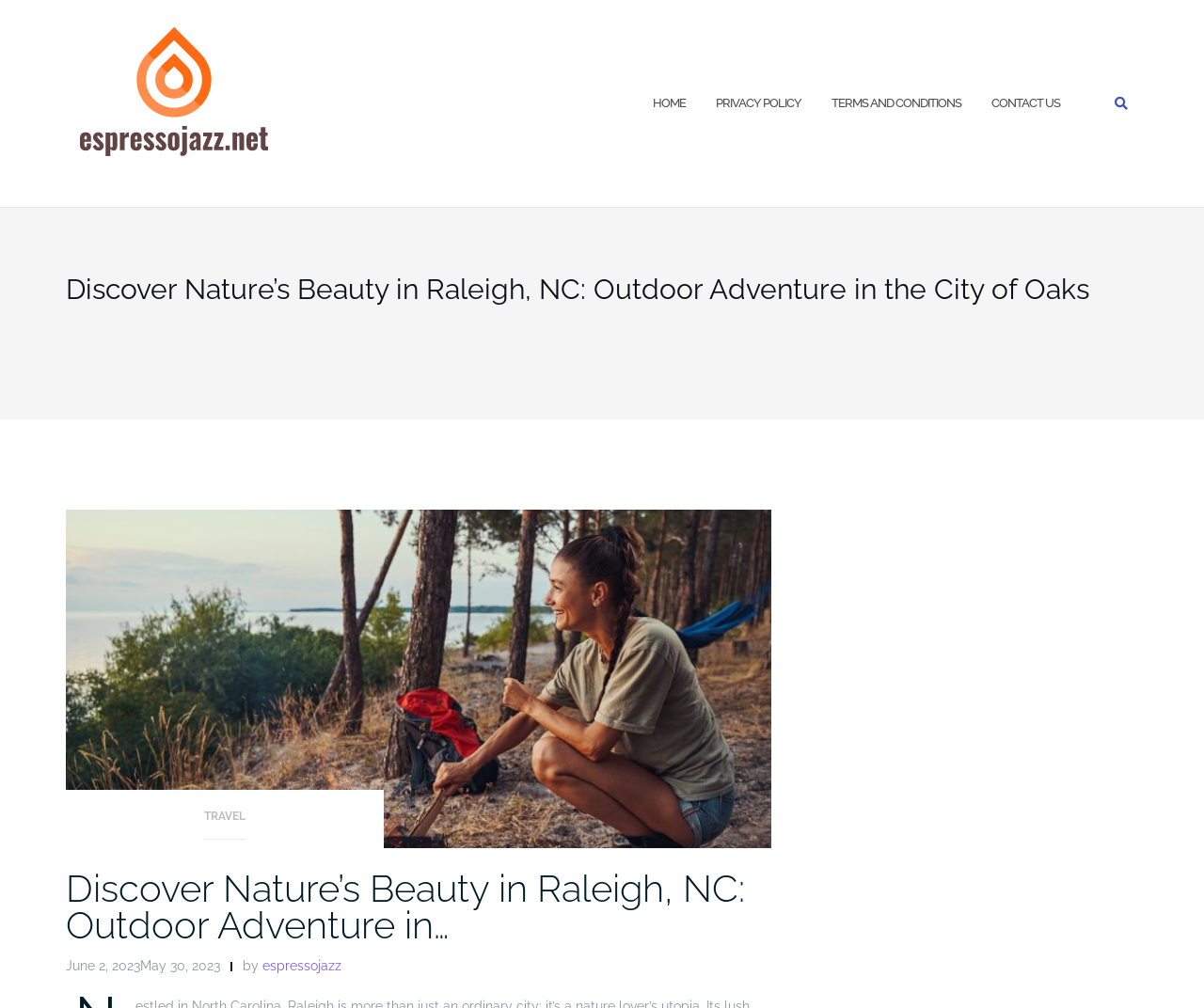Determine the coordinates of the bounding box for the clickable area needed to execute this instruction: "Read the privacy policy".

[0.595, 0.077, 0.666, 0.128]